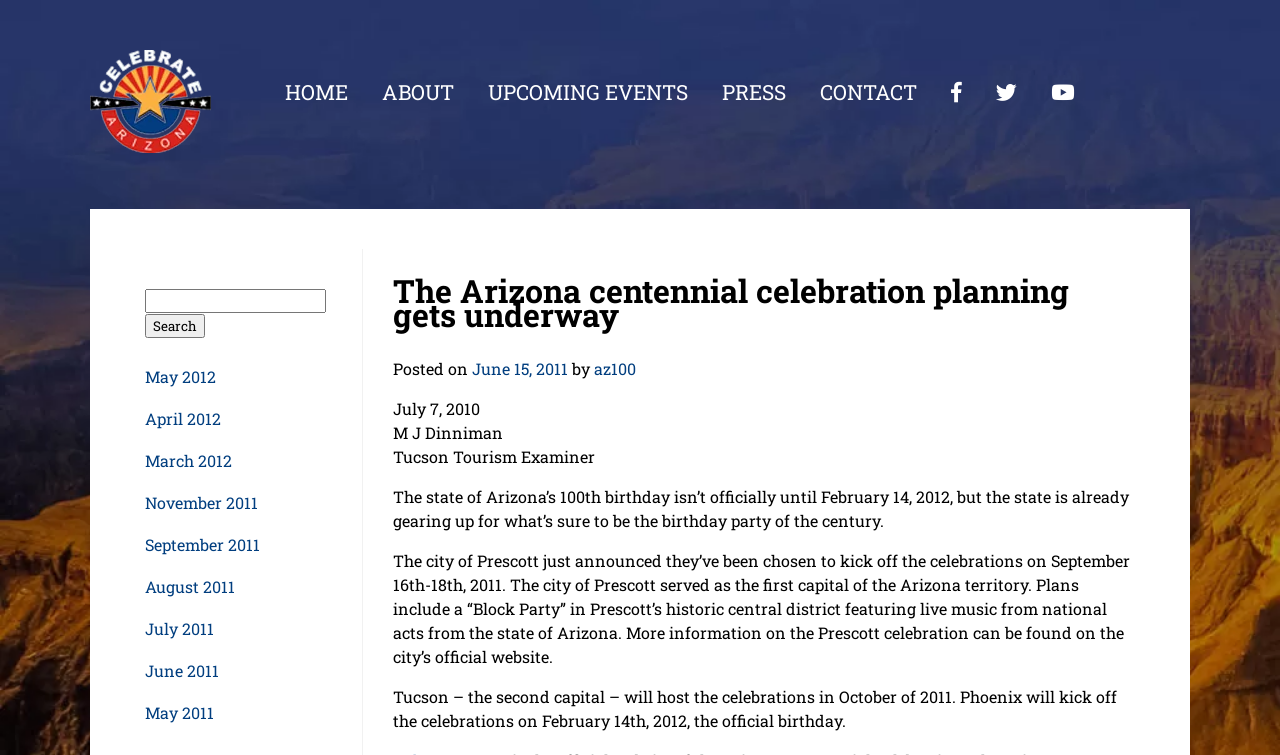Locate the bounding box coordinates of the element that should be clicked to fulfill the instruction: "Click the 'Clown' link".

None